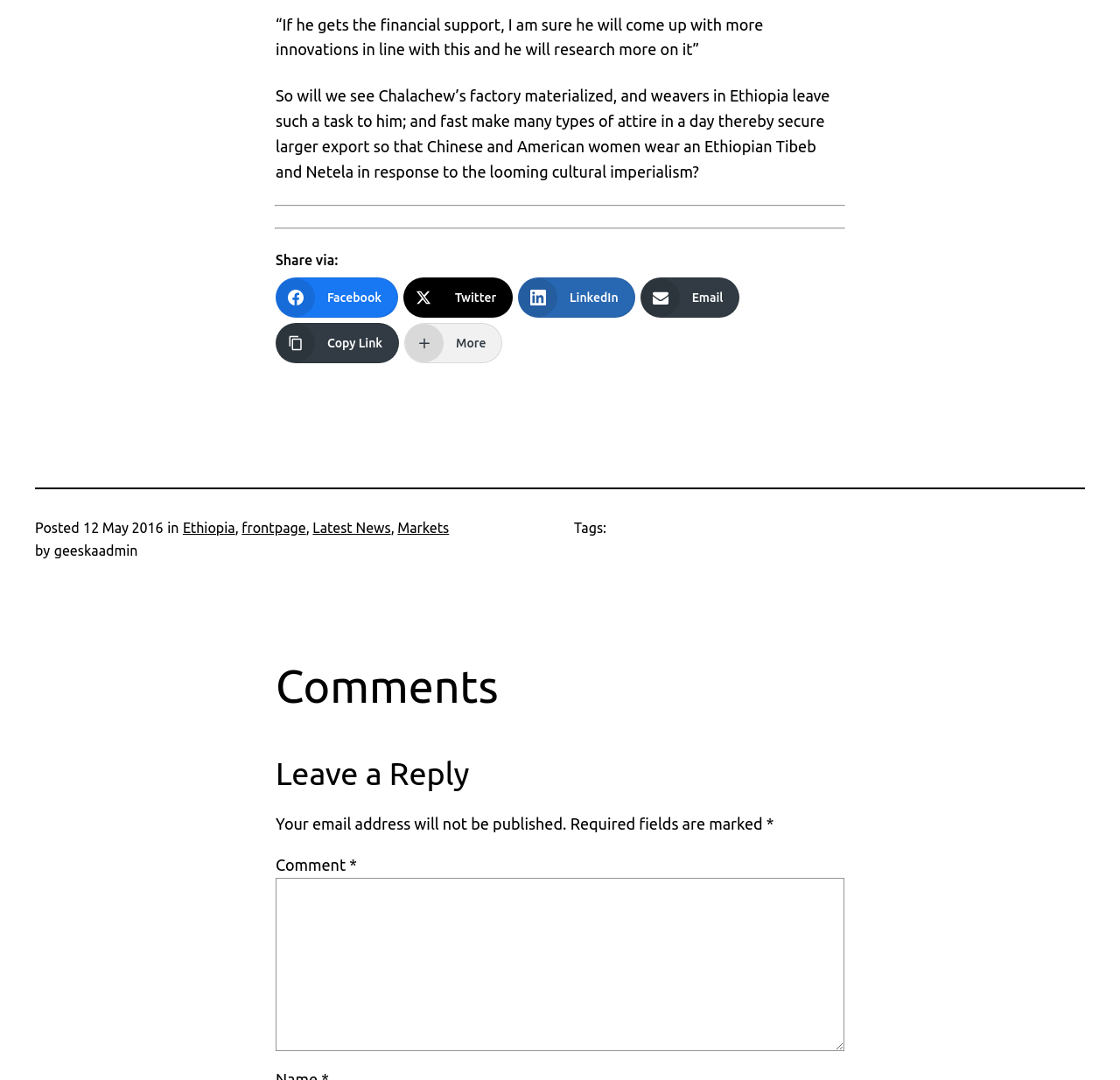Indicate the bounding box coordinates of the element that must be clicked to execute the instruction: "copy a link to this post to clipboard". The coordinates should be given as four float numbers between 0 and 1, i.e., [left, top, right, bottom].

None